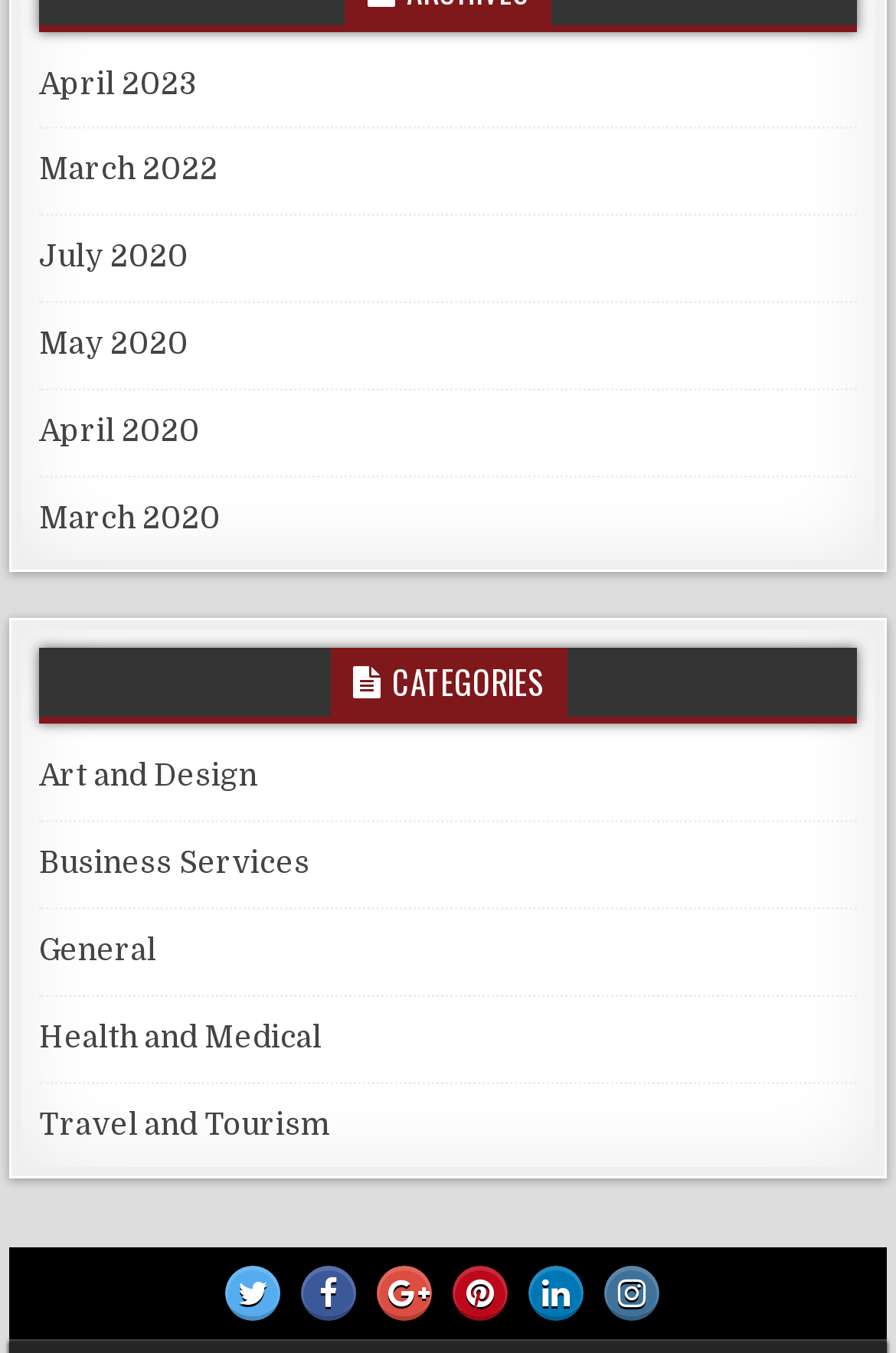Please identify the coordinates of the bounding box that should be clicked to fulfill this instruction: "Visit March 2022 archives".

[0.043, 0.113, 0.243, 0.138]